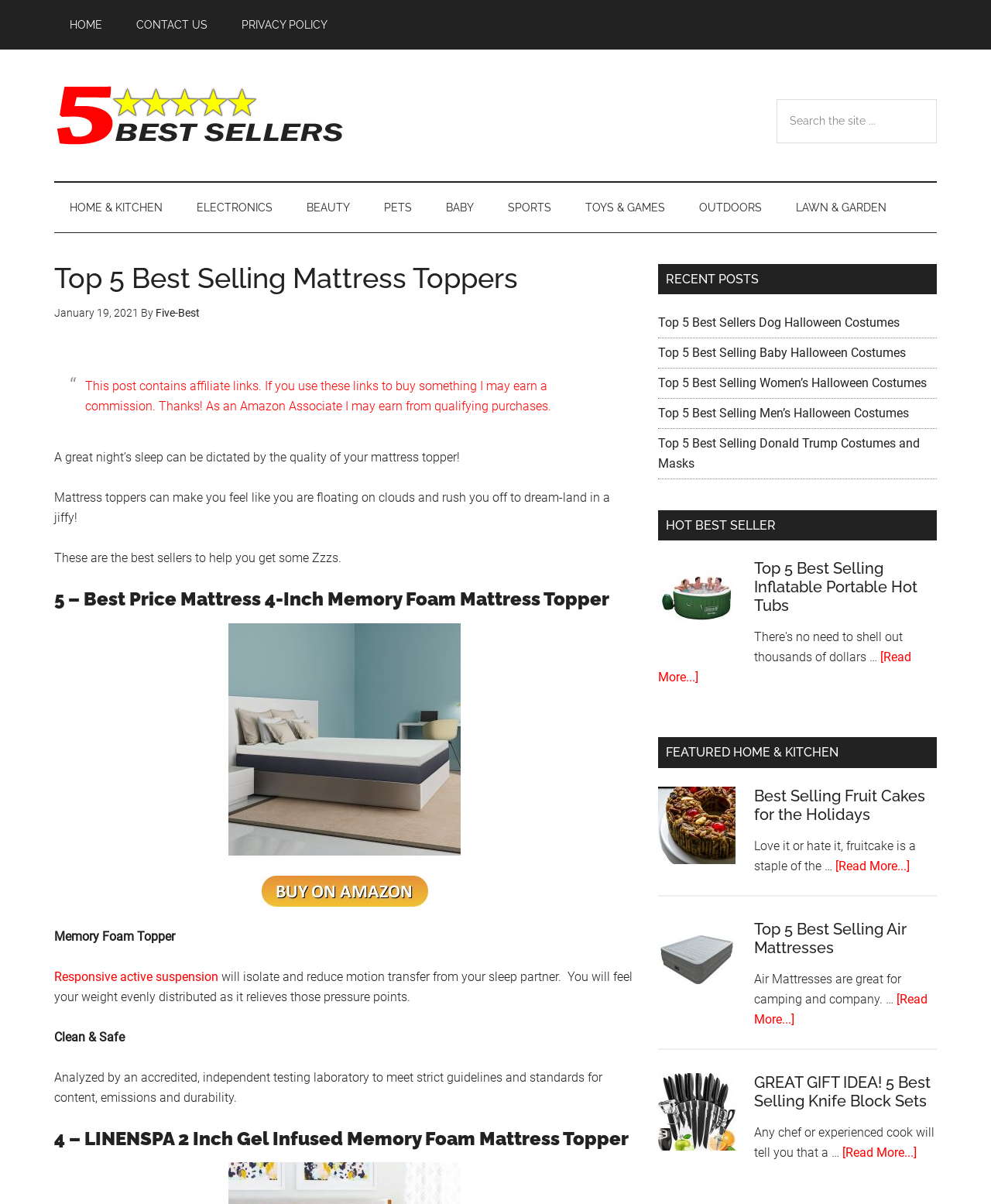Please identify the bounding box coordinates of the element I need to click to follow this instruction: "Search the site".

[0.784, 0.082, 0.945, 0.119]